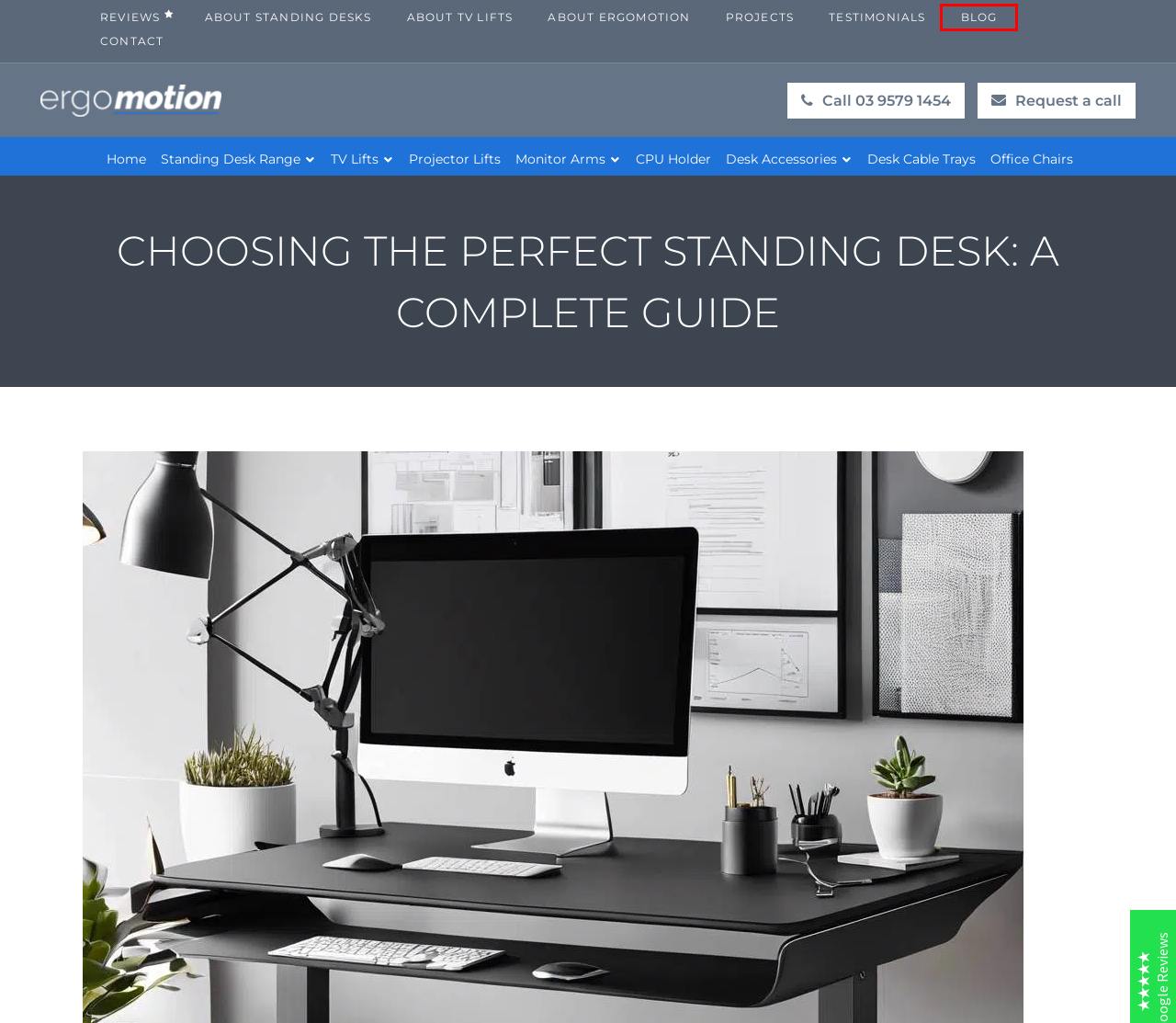Given a screenshot of a webpage with a red bounding box highlighting a UI element, determine which webpage description best matches the new webpage that appears after clicking the highlighted element. Here are the candidates:
A. About Ergomotion - Standing Desks, Chairs, TV Lift And More
B. Buy Vertical CPU Holder for Desk Setup - Ergomotion
C. Ergomotion Blog - Standing Desks, TV Lifts, Chairs, and More
D. Miscellaneous Desk Accessories | Ergonomic Desk
E. TV Lifts, Lift Up TV, Hidden TV Cabinet-Ergomotion Australia
F. Why choose a Standing Desk | Sit Stand Desk-Ergomotion
G. Desk Cable Tray With Power And Data Points-Cable Management
H. Ergomotion Testimonials - Standing Desks, TV Lift And More

C